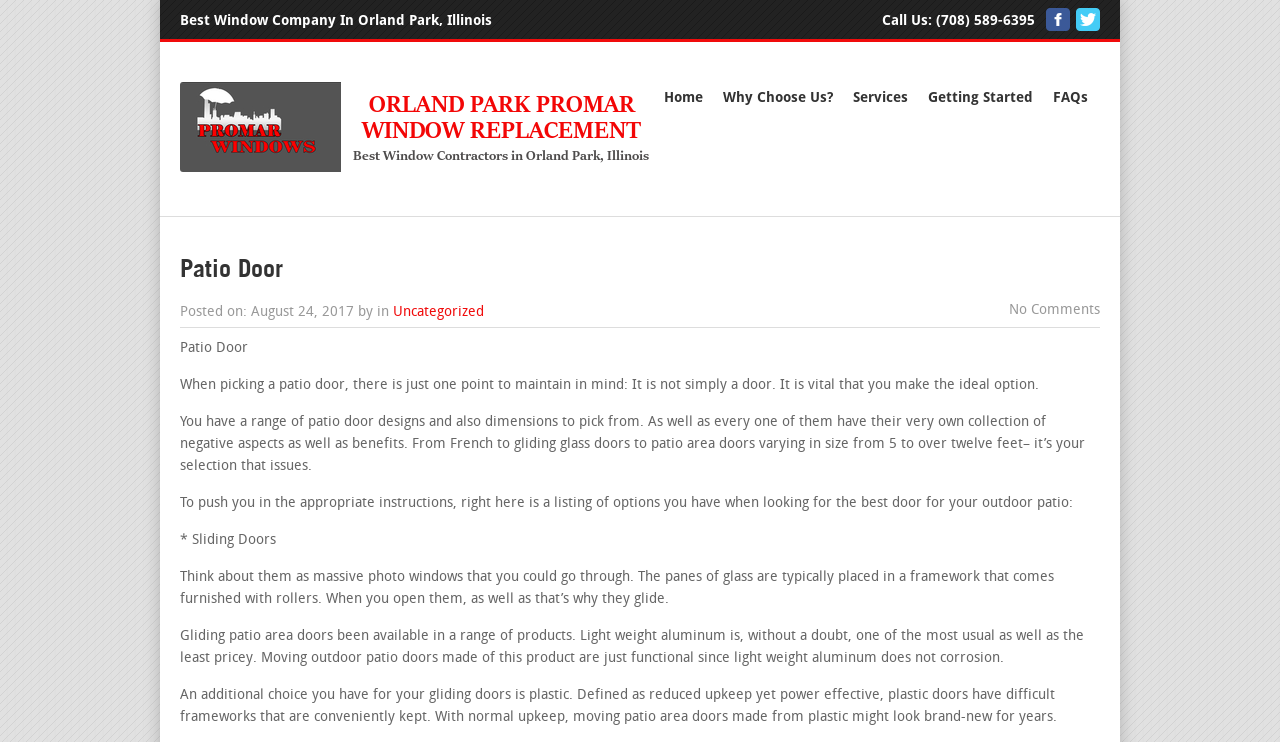Please locate the bounding box coordinates of the region I need to click to follow this instruction: "Check FAQs".

[0.816, 0.111, 0.856, 0.154]